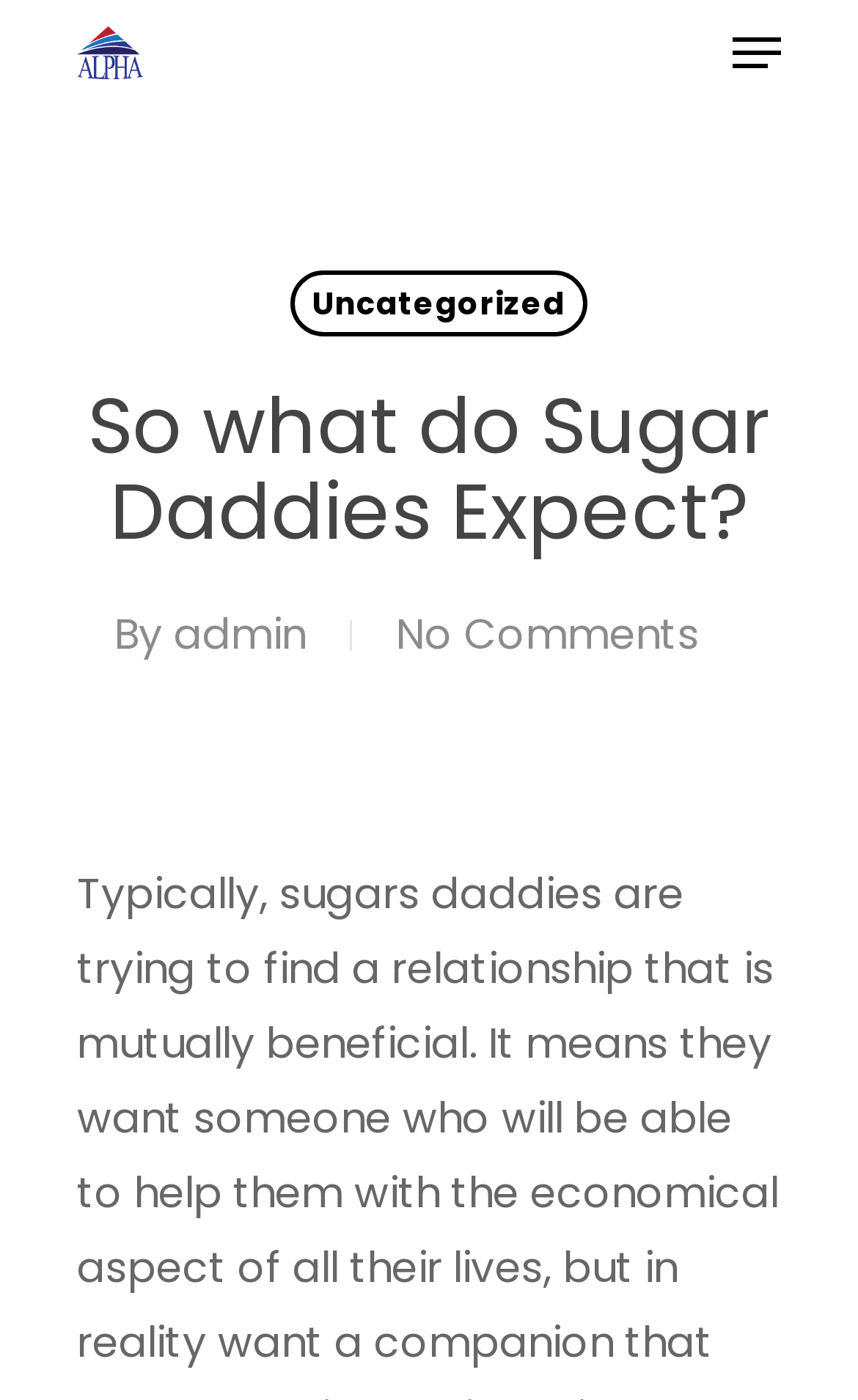Use one word or a short phrase to answer the question provided: 
How many comments does the current post have?

No Comments